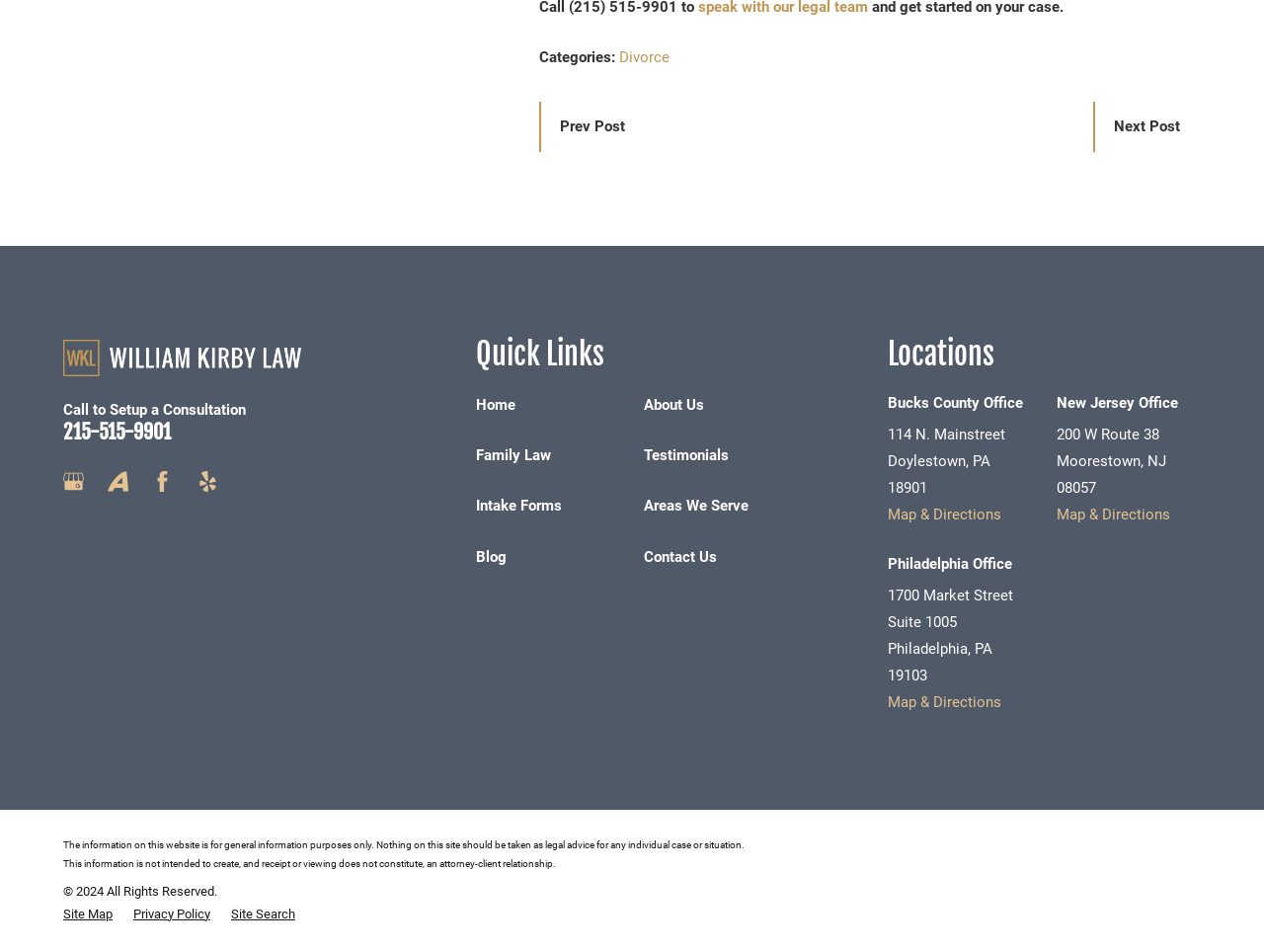What is the phone number to setup a consultation?
Answer the question with a thorough and detailed explanation.

I found a link with the text '215-515-9901' which is likely the phone number to setup a consultation, as it is located near the 'Call to Setup a Consultation' text.